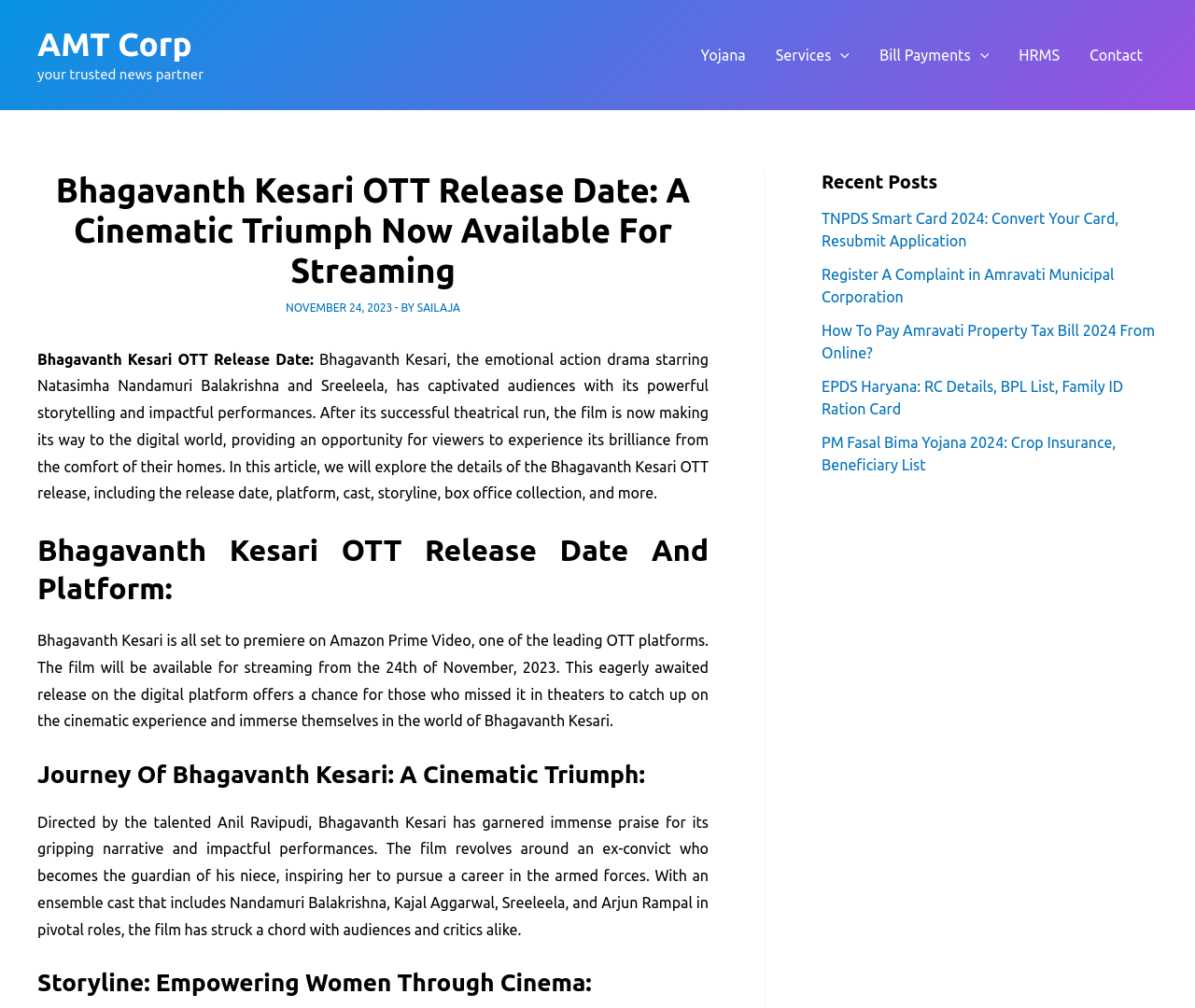What is the platform where Bhagavanth Kesari will be available for streaming?
Refer to the screenshot and respond with a concise word or phrase.

Amazon Prime Video